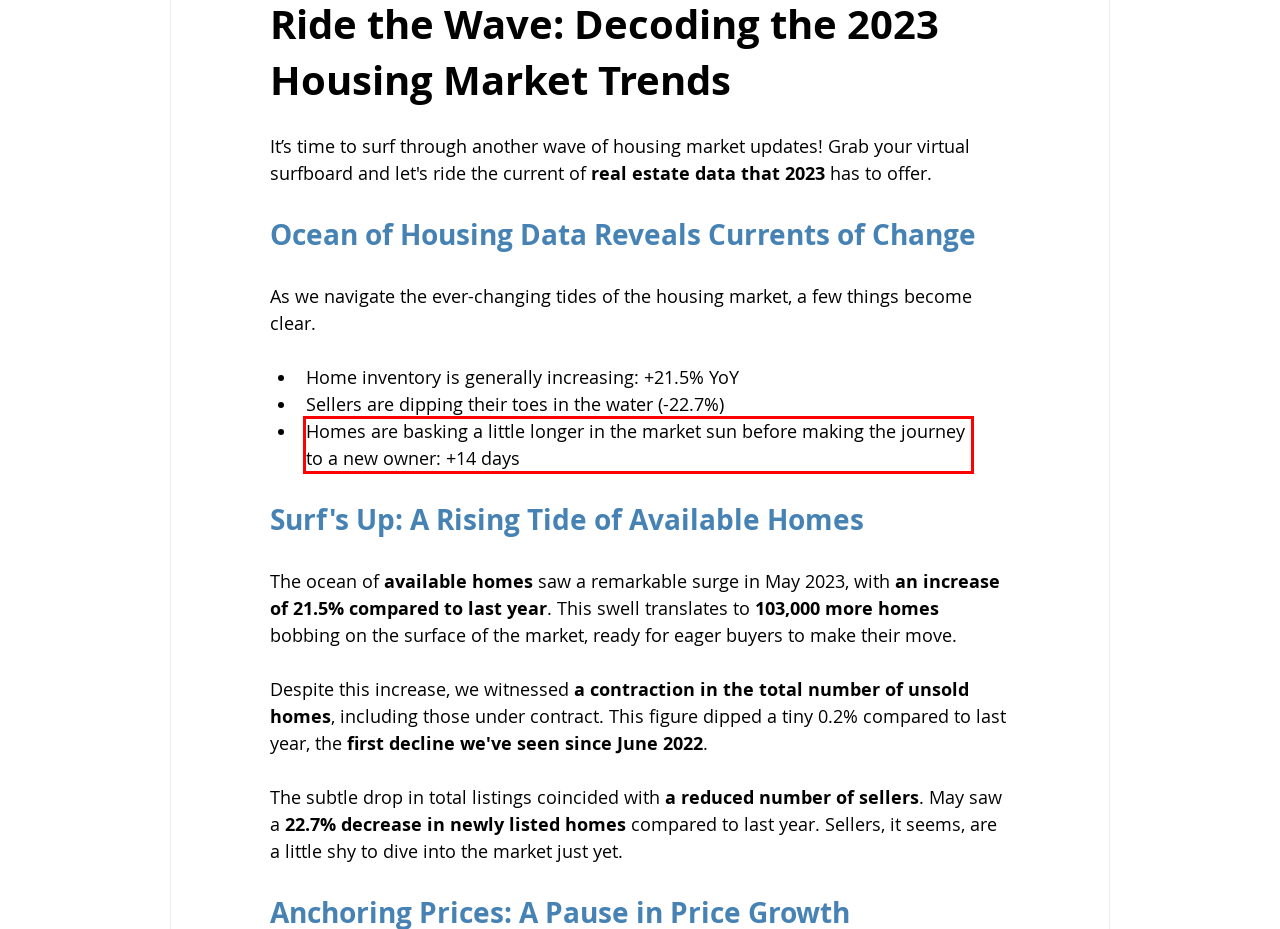Analyze the screenshot of the webpage that features a red bounding box and recognize the text content enclosed within this red bounding box.

Homes are basking a little longer in the market sun before making the journey to a new owner: +14 days